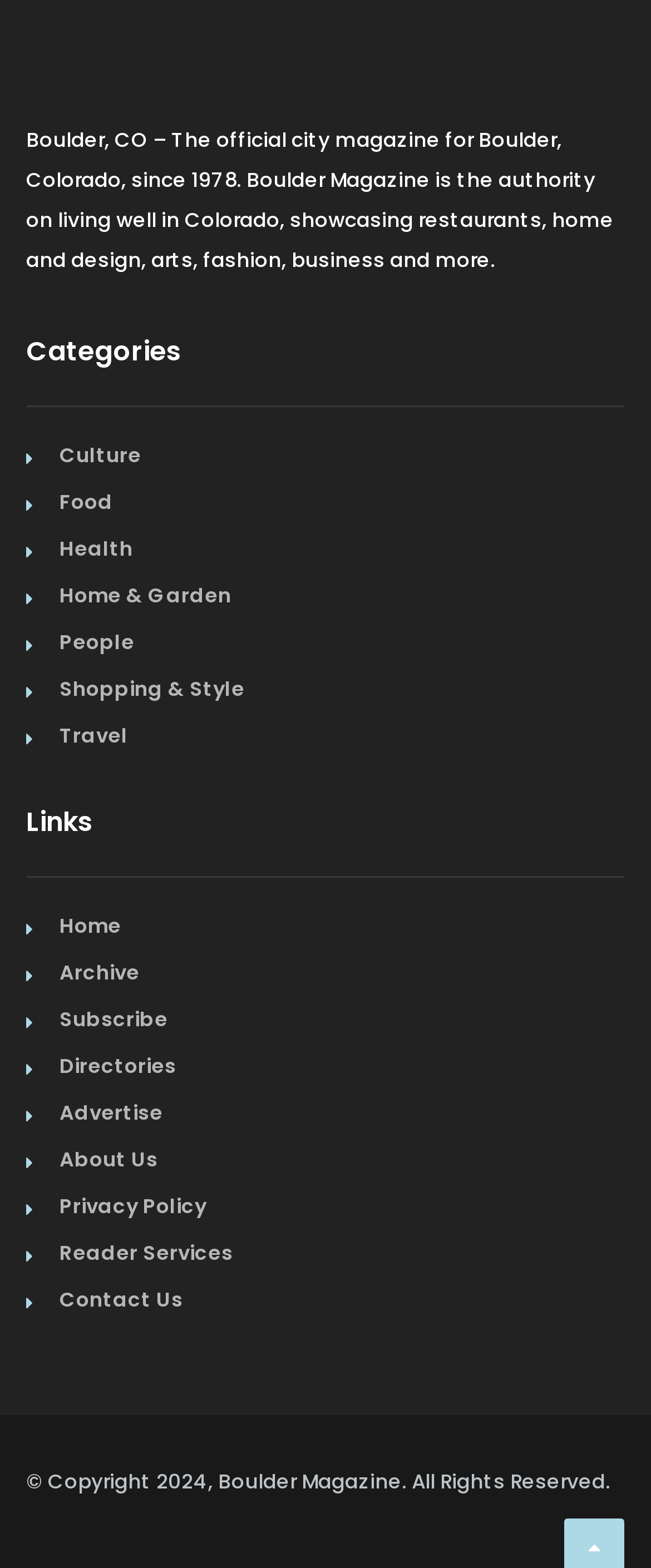Extract the bounding box coordinates for the UI element described by the text: "Shopping & Style". The coordinates should be in the form of [left, top, right, bottom] with values between 0 and 1.

[0.091, 0.43, 0.376, 0.448]